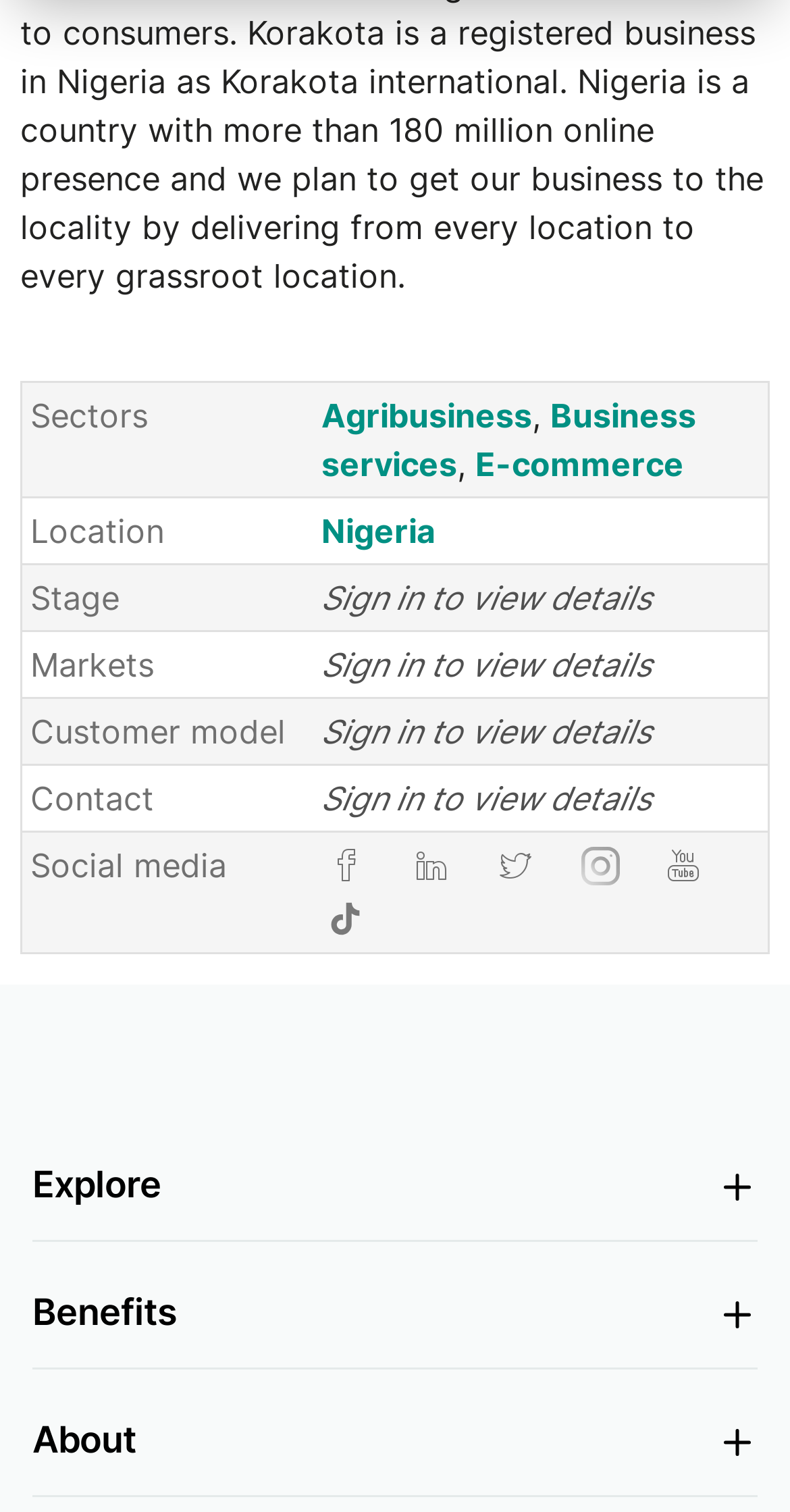What are the sectors listed?
Can you offer a detailed and complete answer to this question?

From the table on the webpage, I can see that the first row has a gridcell with the text 'Sectors' and the adjacent gridcell contains three links: 'Agribusiness', 'Business services', and 'E-commerce'. Therefore, the sectors listed are Agribusiness, Business services, and E-commerce.